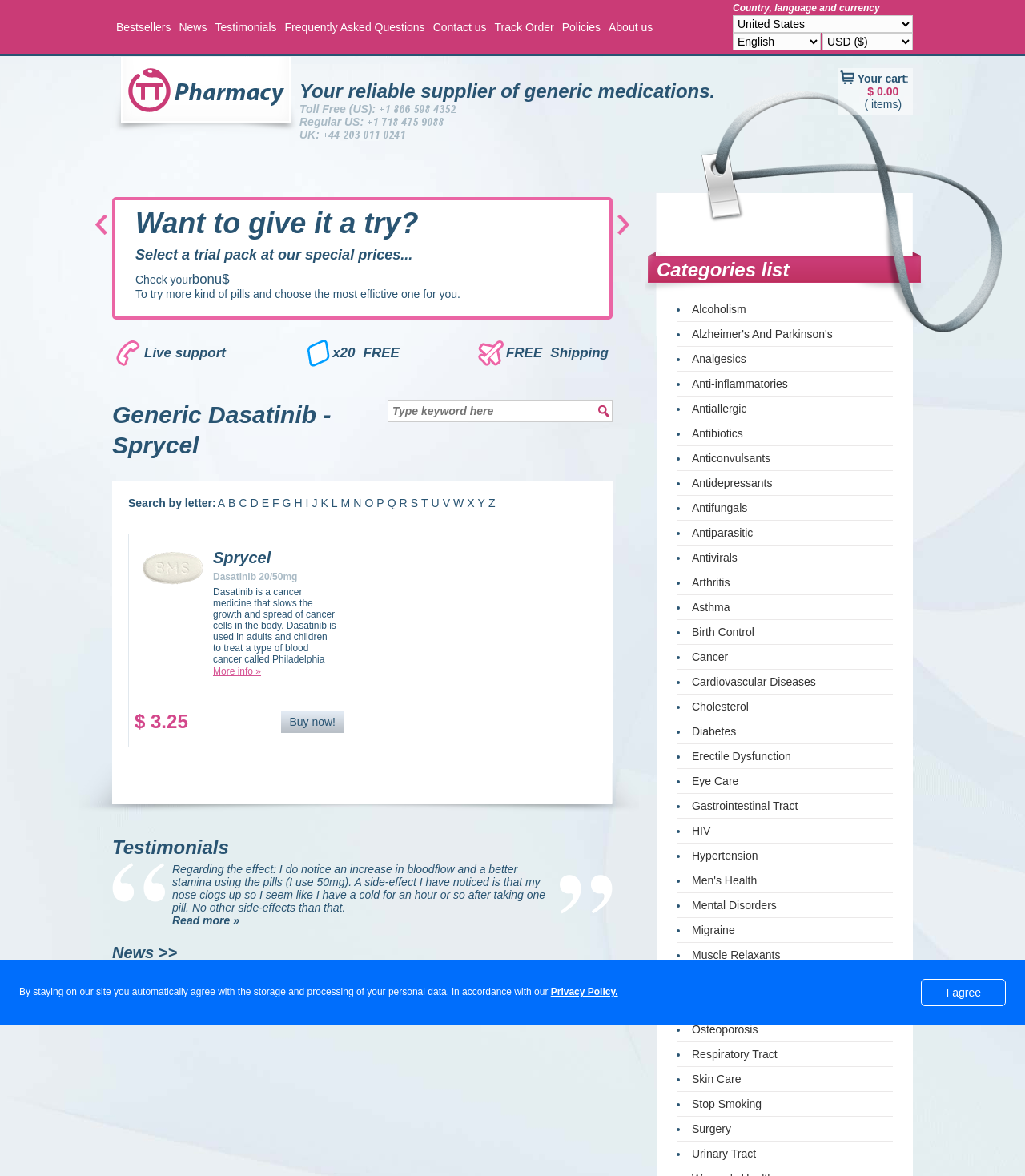What is the name of the medication?
Answer with a single word or phrase, using the screenshot for reference.

Dasatinib